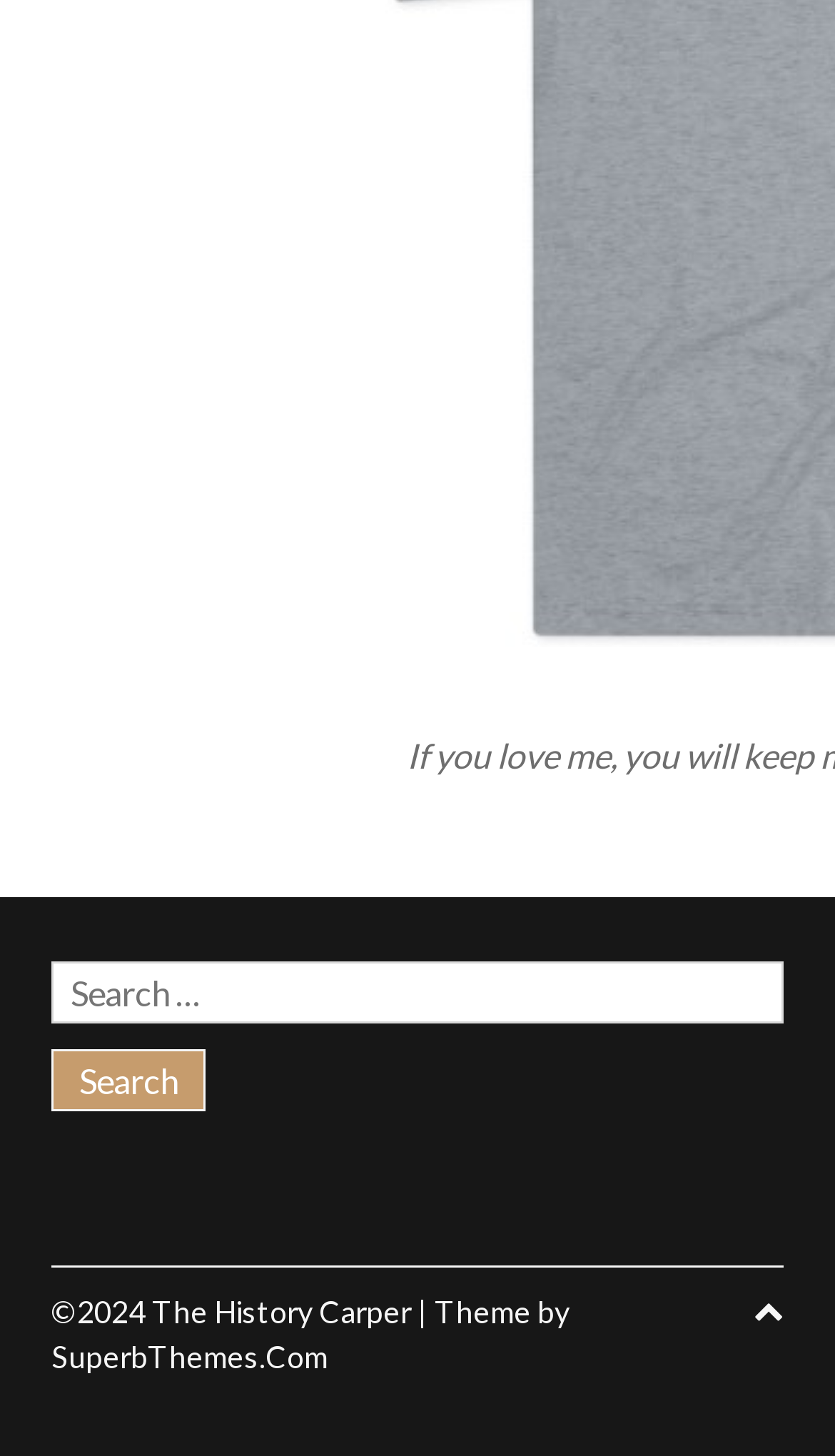What is the function of the 'Back To Top' link?
Refer to the screenshot and deliver a thorough answer to the question presented.

The 'Back To Top' link is located at the bottom of the webpage, and its purpose is to allow users to quickly navigate back to the top of the webpage, likely to access the search box or other important elements.